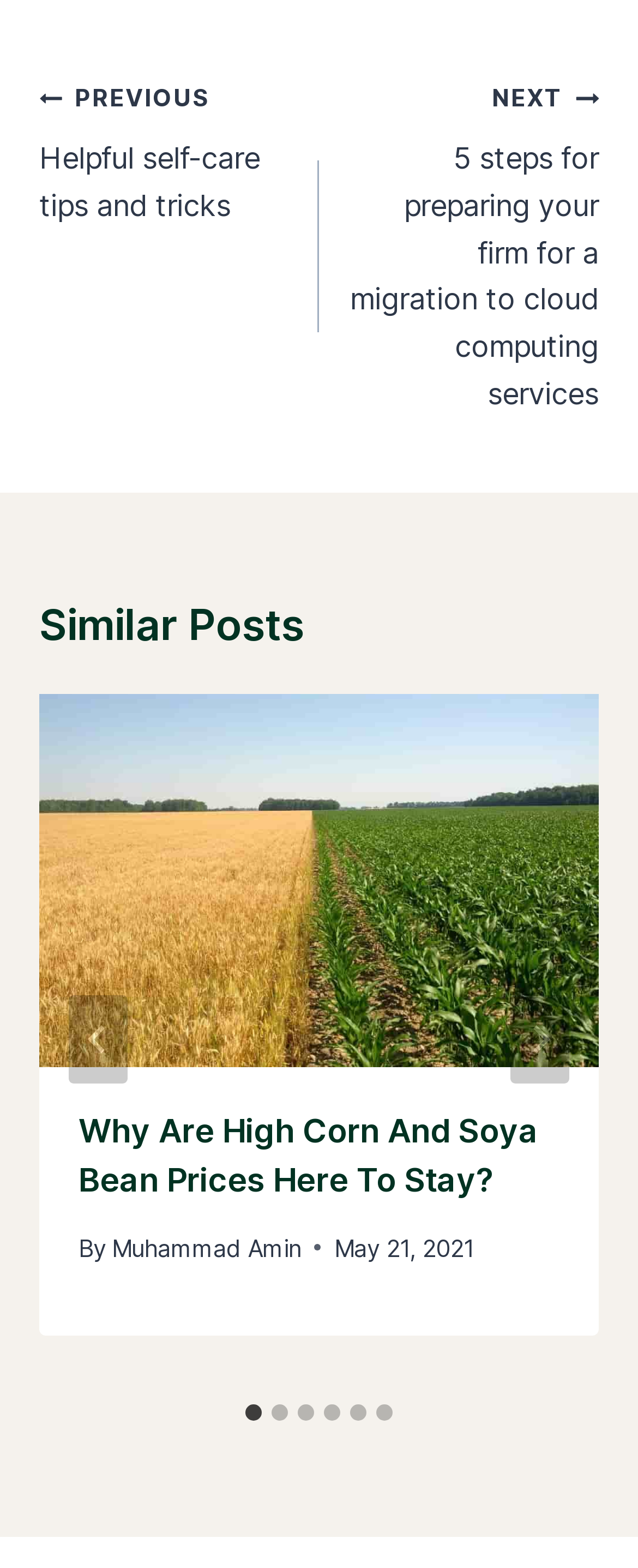How many slides are there in the 'Similar Posts' section?
Examine the image and give a concise answer in one word or a short phrase.

6